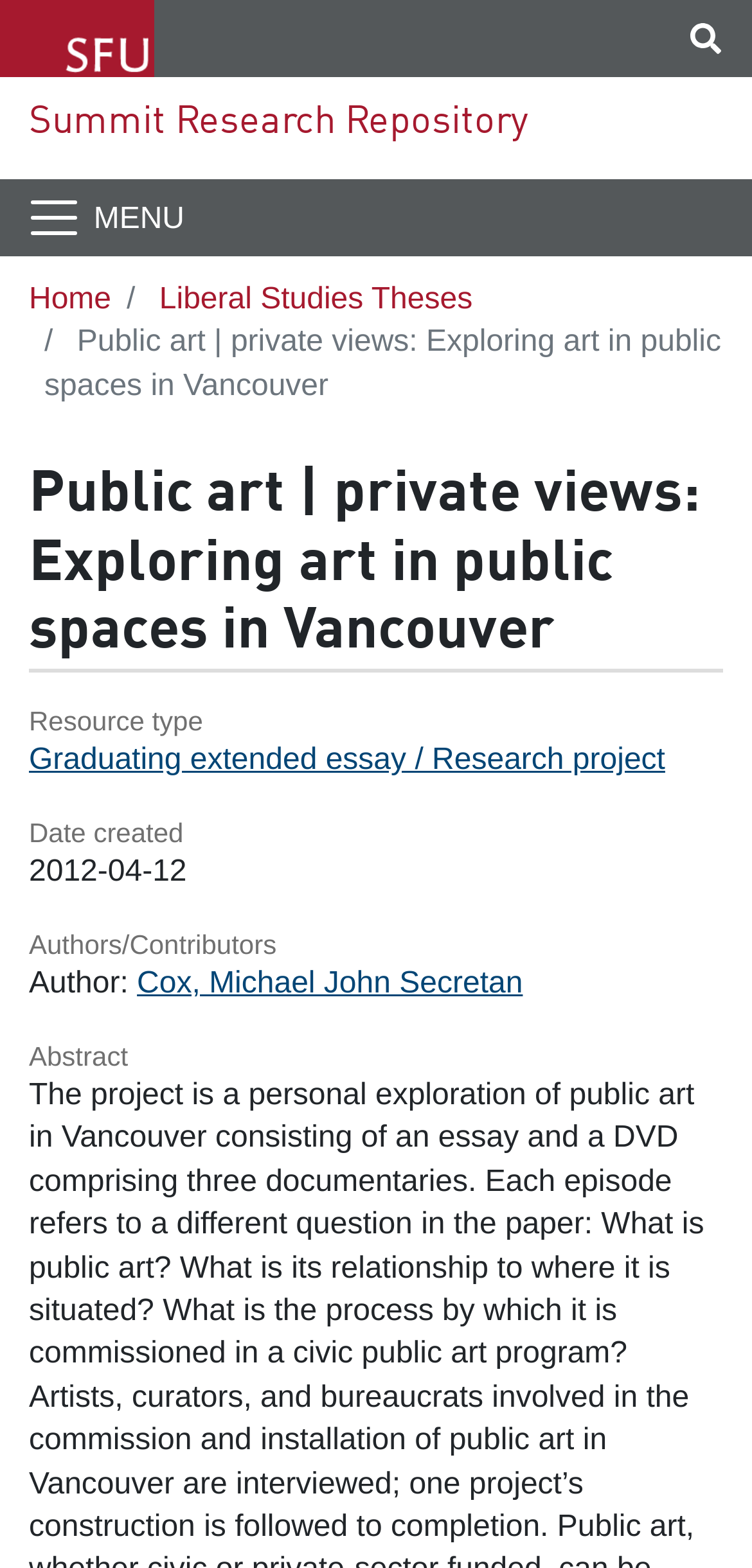Answer this question using a single word or a brief phrase:
When was the resource created?

2012-04-12